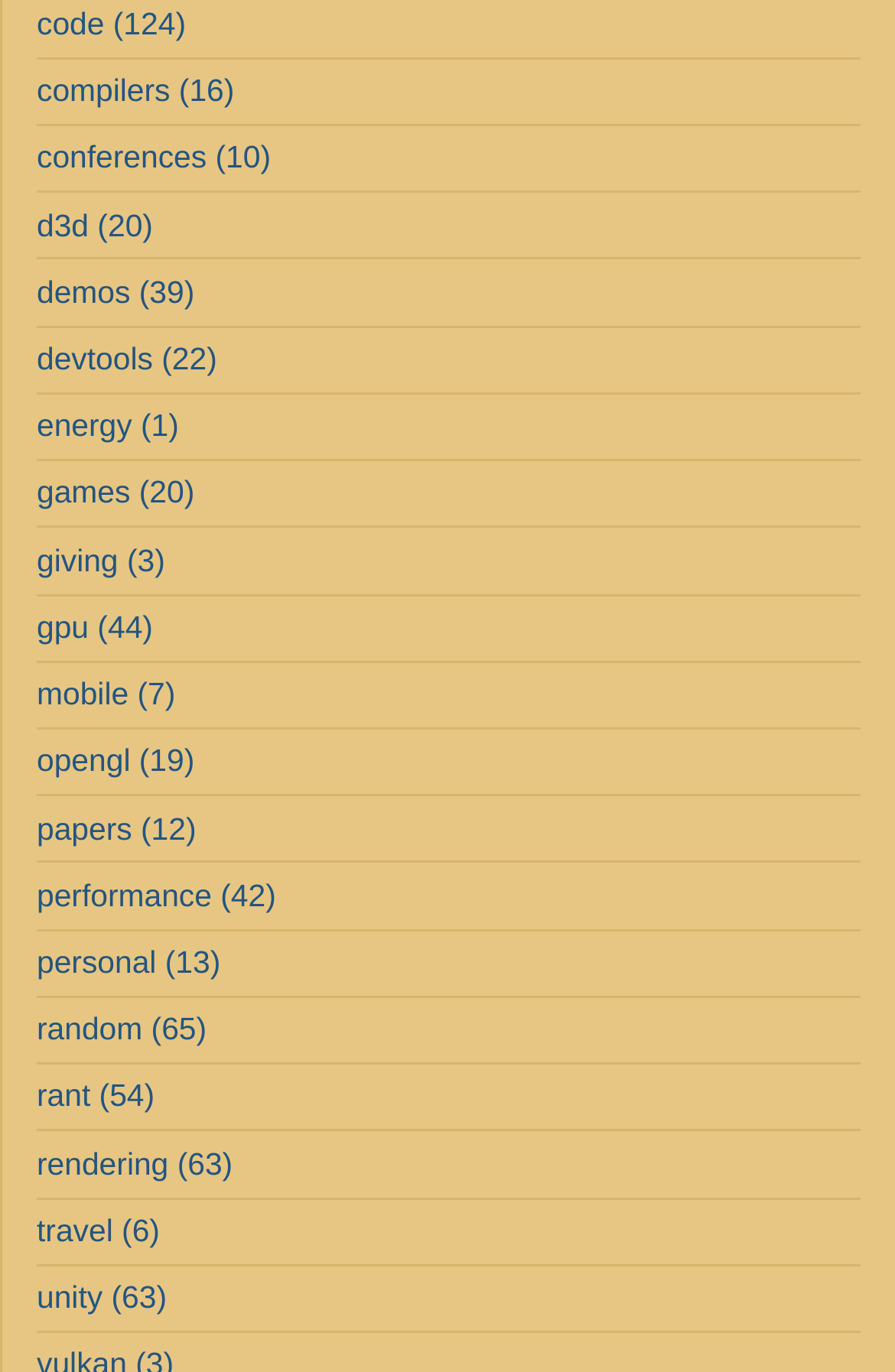Determine the bounding box coordinates of the clickable area required to perform the following instruction: "go to gpu page". The coordinates should be represented as four float numbers between 0 and 1: [left, top, right, bottom].

[0.041, 0.445, 0.171, 0.47]